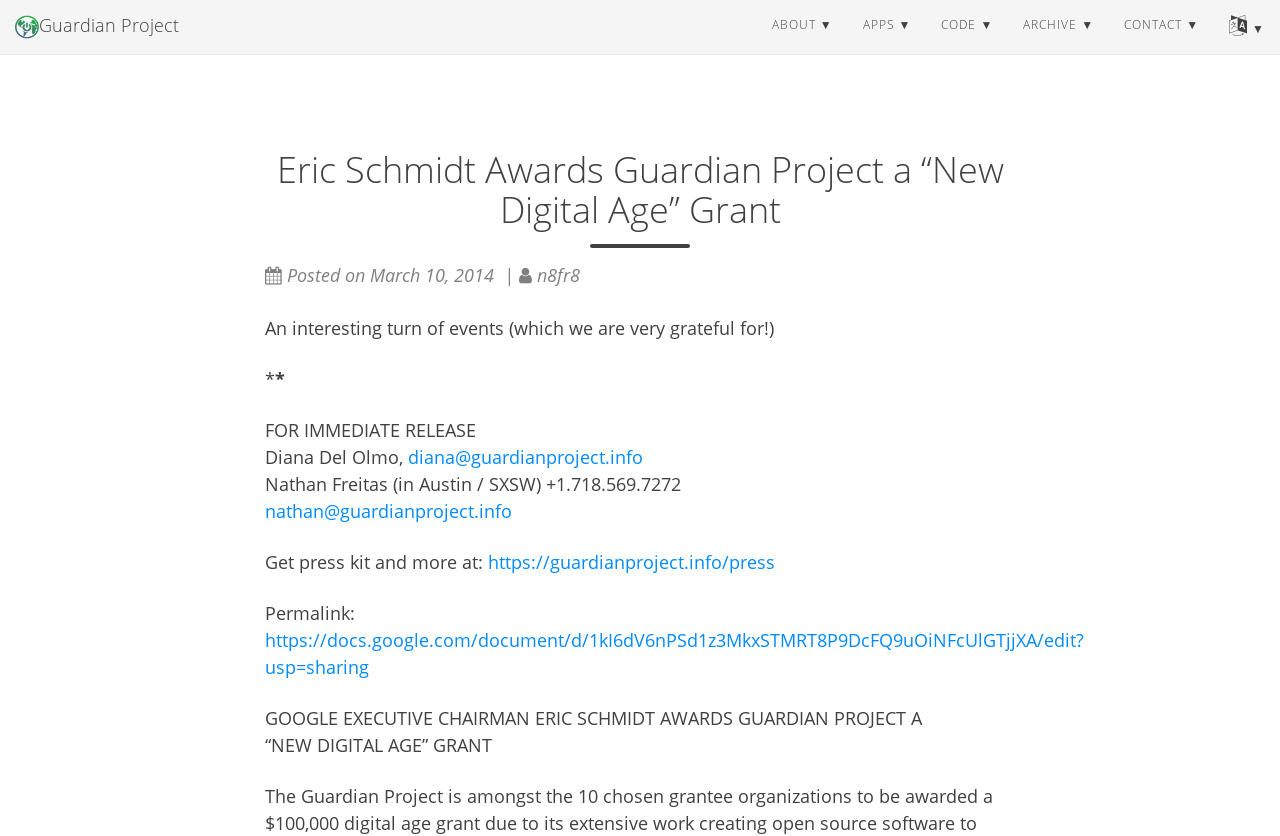Can you identify and provide the main heading of the webpage?

Eric Schmidt Awards Guardian Project a “New Digital Age” Grant